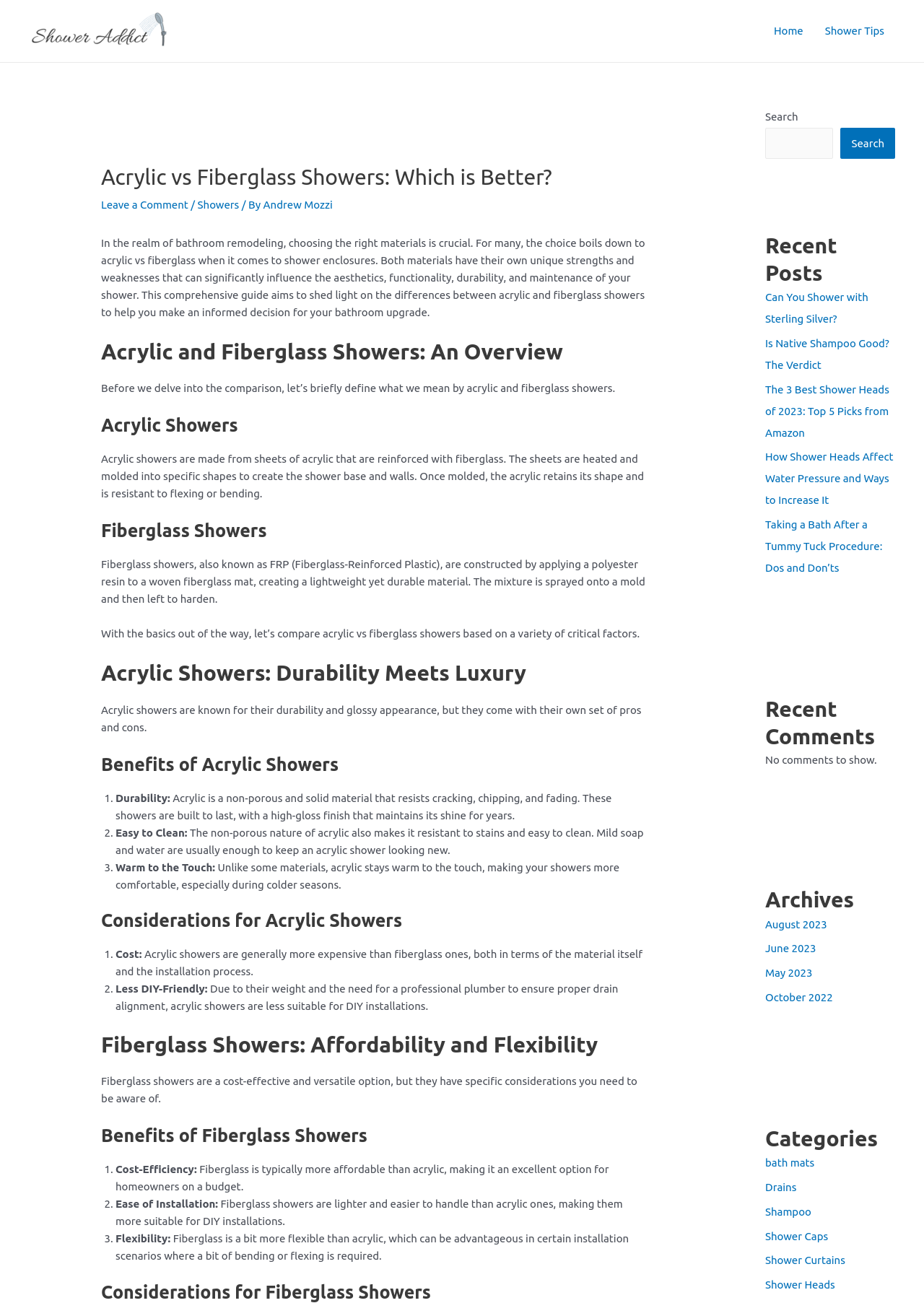Use one word or a short phrase to answer the question provided: 
What is the author of the current article?

Andrew Mozzi